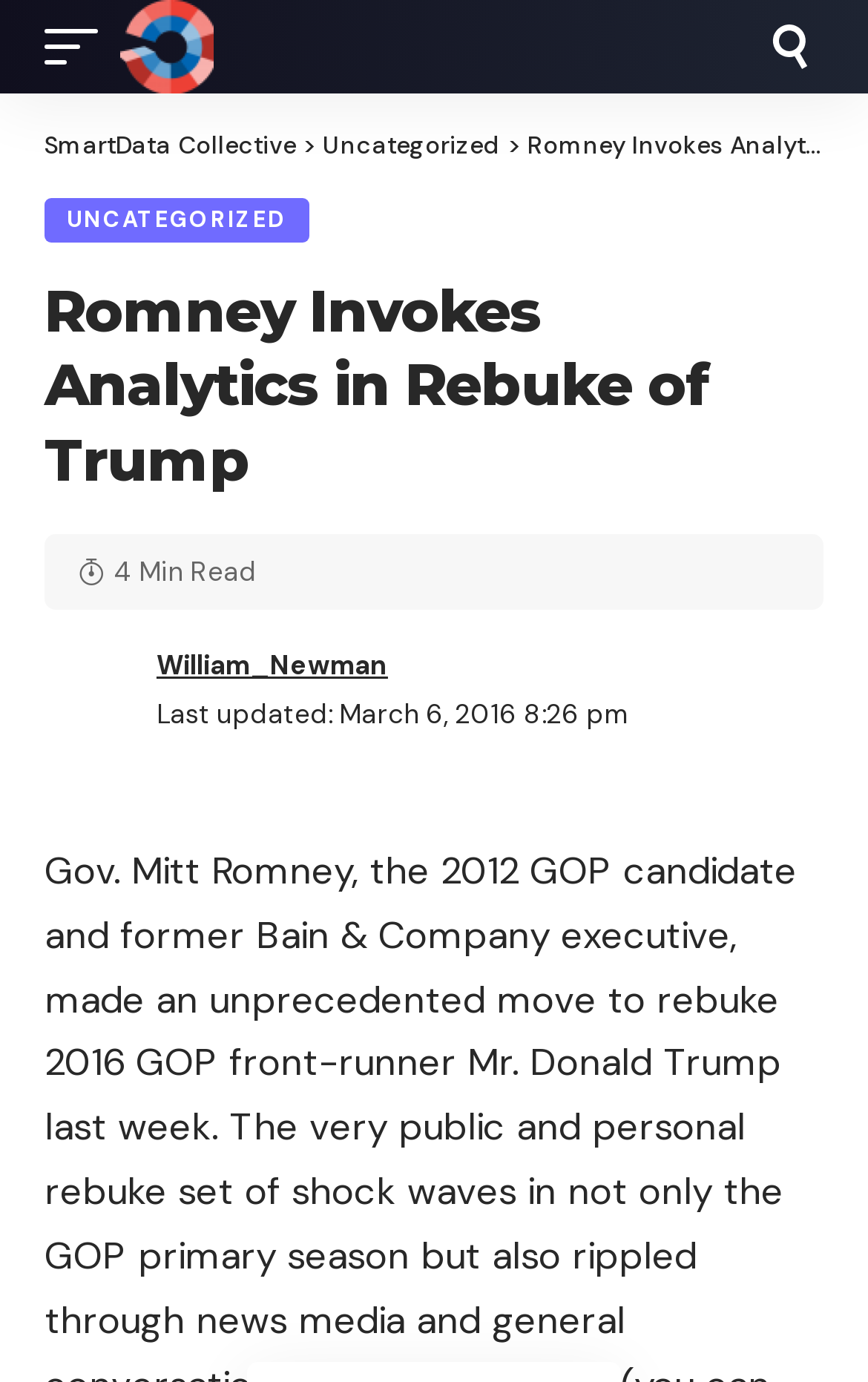Can you extract the headline from the webpage for me?

Romney Invokes Analytics in Rebuke of Trump